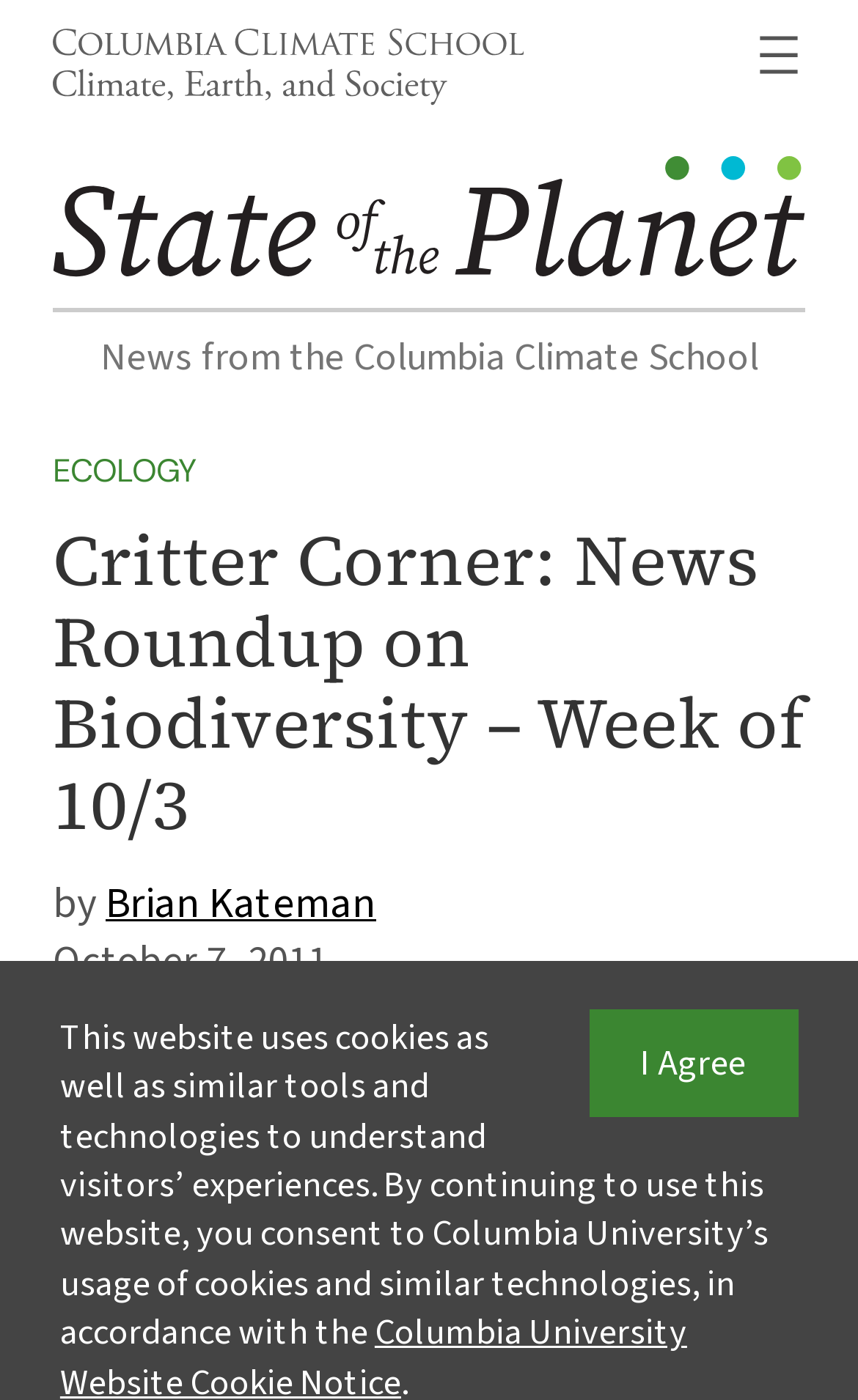What is the topic of the news article mentioned in the webpage?
Provide a comprehensive and detailed answer to the question.

I found the answer by looking at the link element with the text 'Lungfish Provides Insight to Life On Land: ‘Humans Are Just Modified Fish’' which is located in the middle of the webpage.